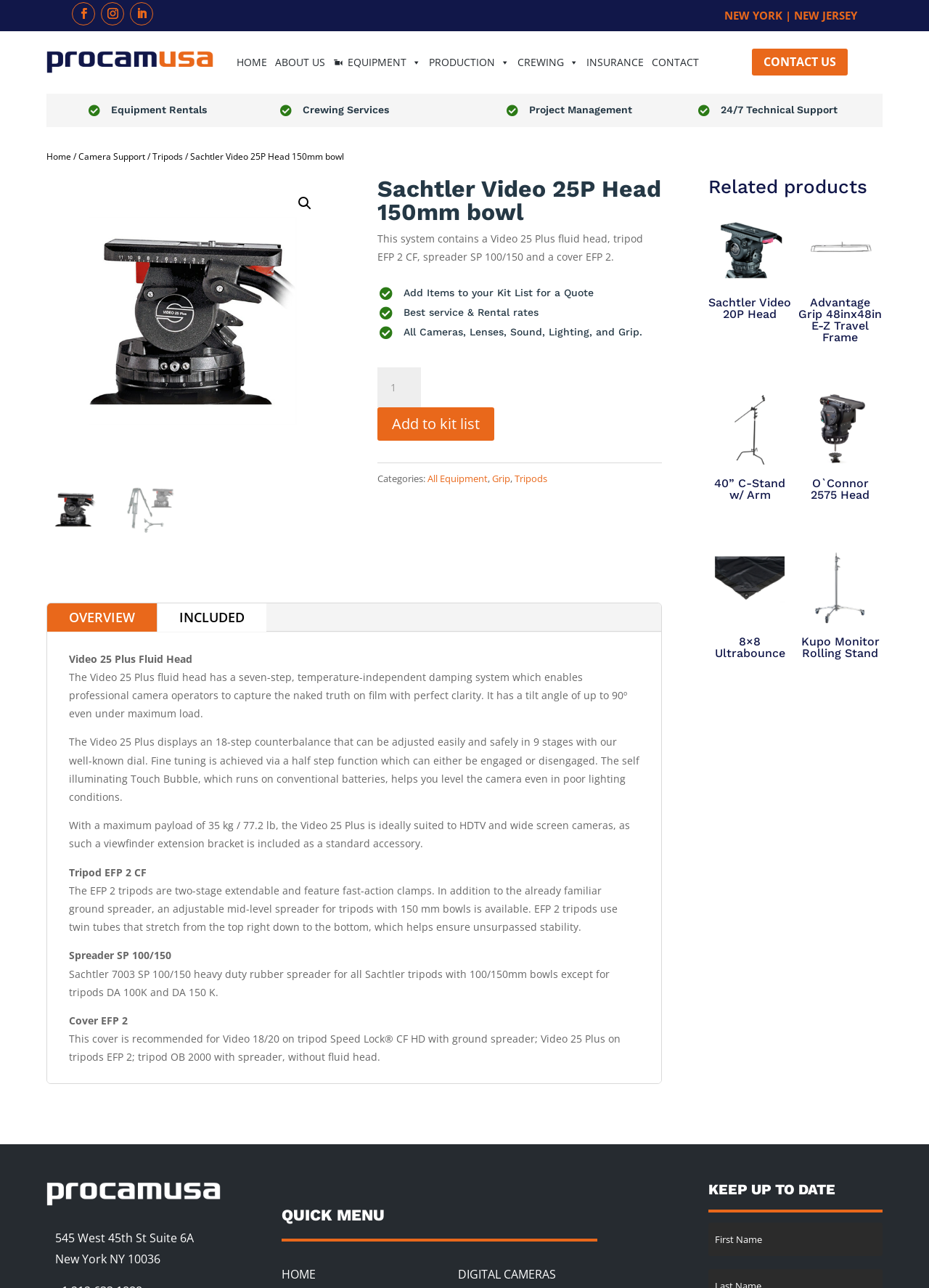What is the purpose of the spreader SP 100/150?
Using the picture, provide a one-word or short phrase answer.

For all Sachtler tripods with 100/150mm bowls